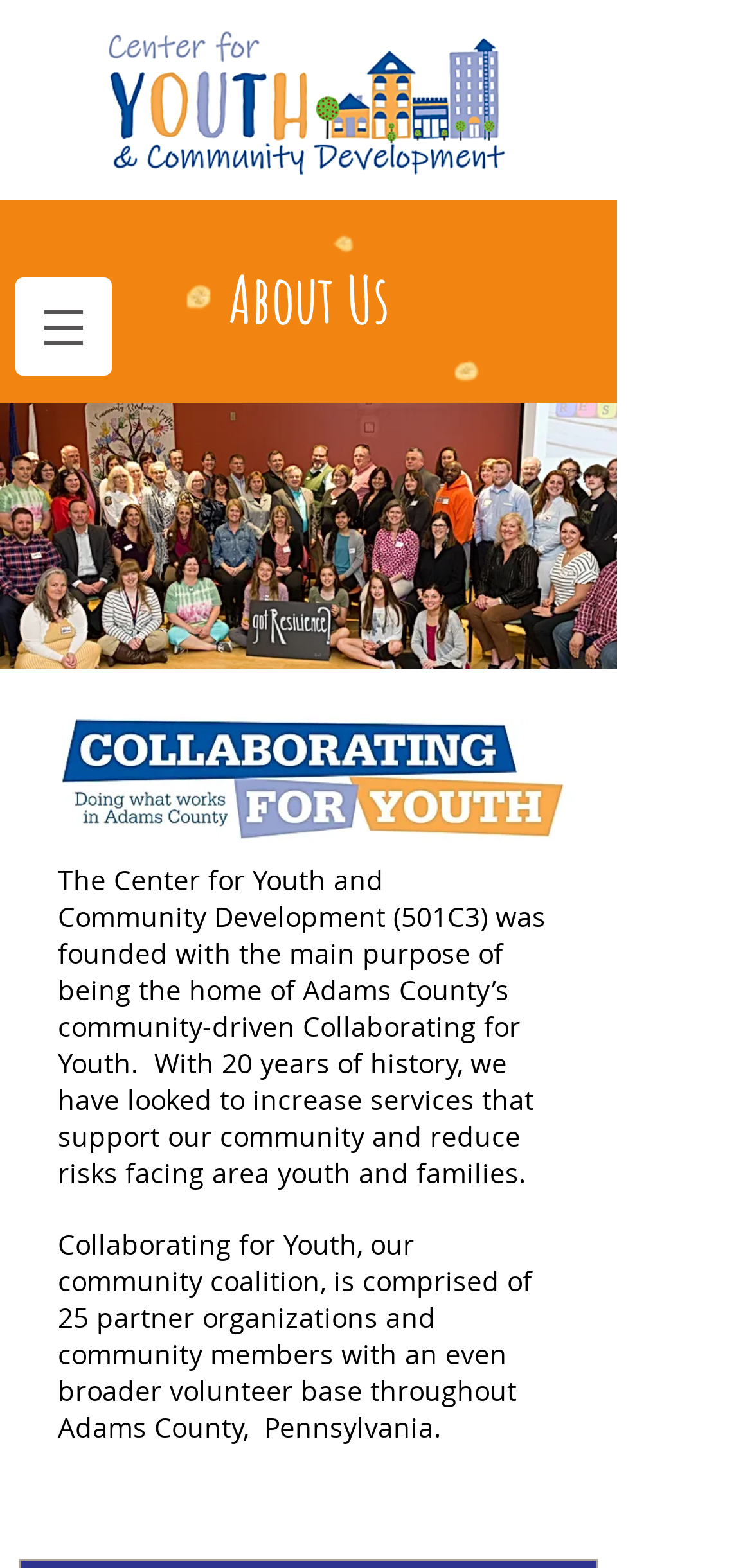How many partner organizations are in the community coalition?
Answer the question with a detailed explanation, including all necessary information.

I found this answer by reading the heading element that says 'Collaborating for Youth, our community coalition, is comprised of 25 partner organizations and community members with an even broader volunteer base throughout Adams County, Pennsylvania.'